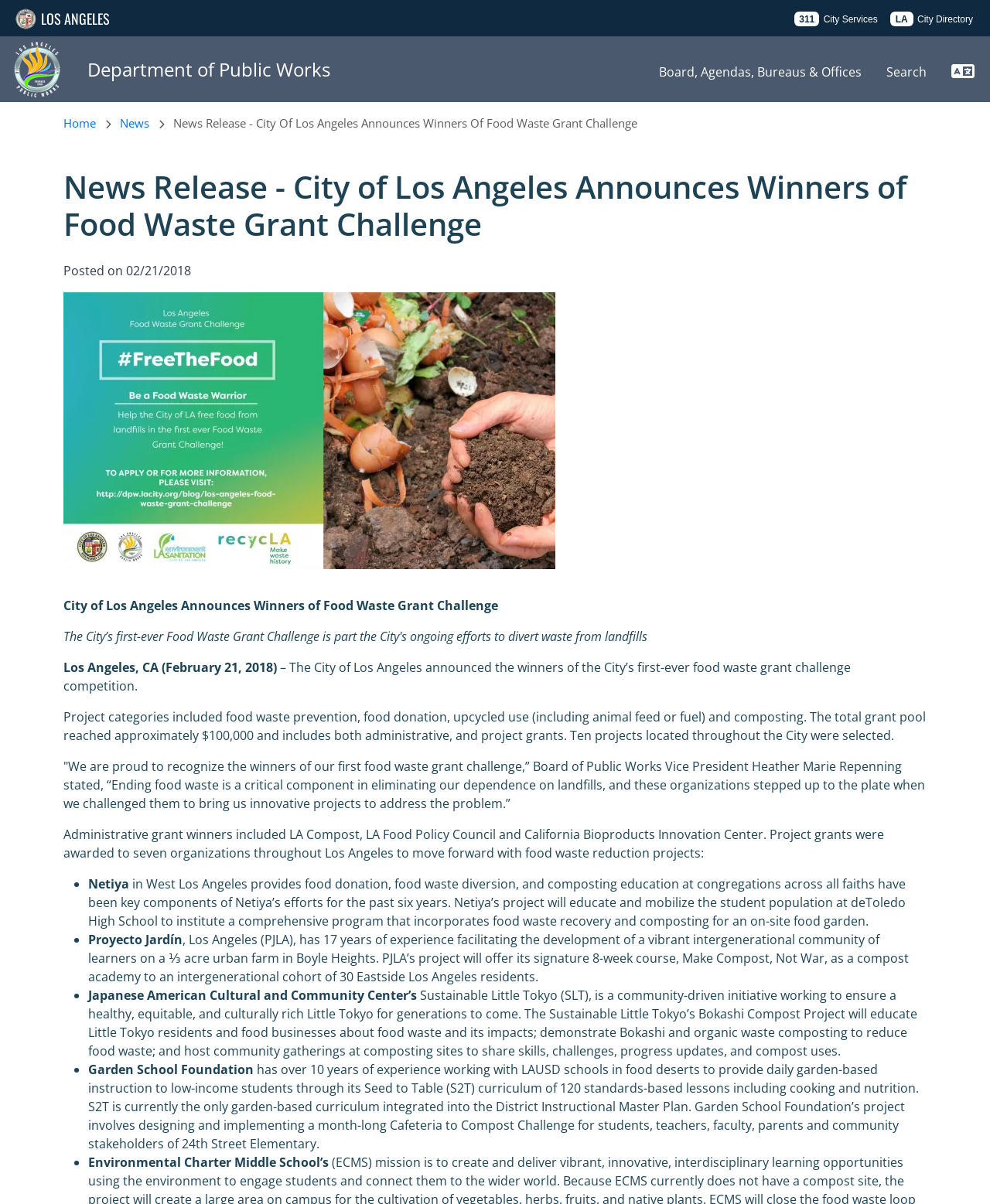Determine the bounding box coordinates of the section I need to click to execute the following instruction: "Read about Department of Public Works". Provide the coordinates as four float numbers between 0 and 1, i.e., [left, top, right, bottom].

[0.088, 0.047, 0.334, 0.068]